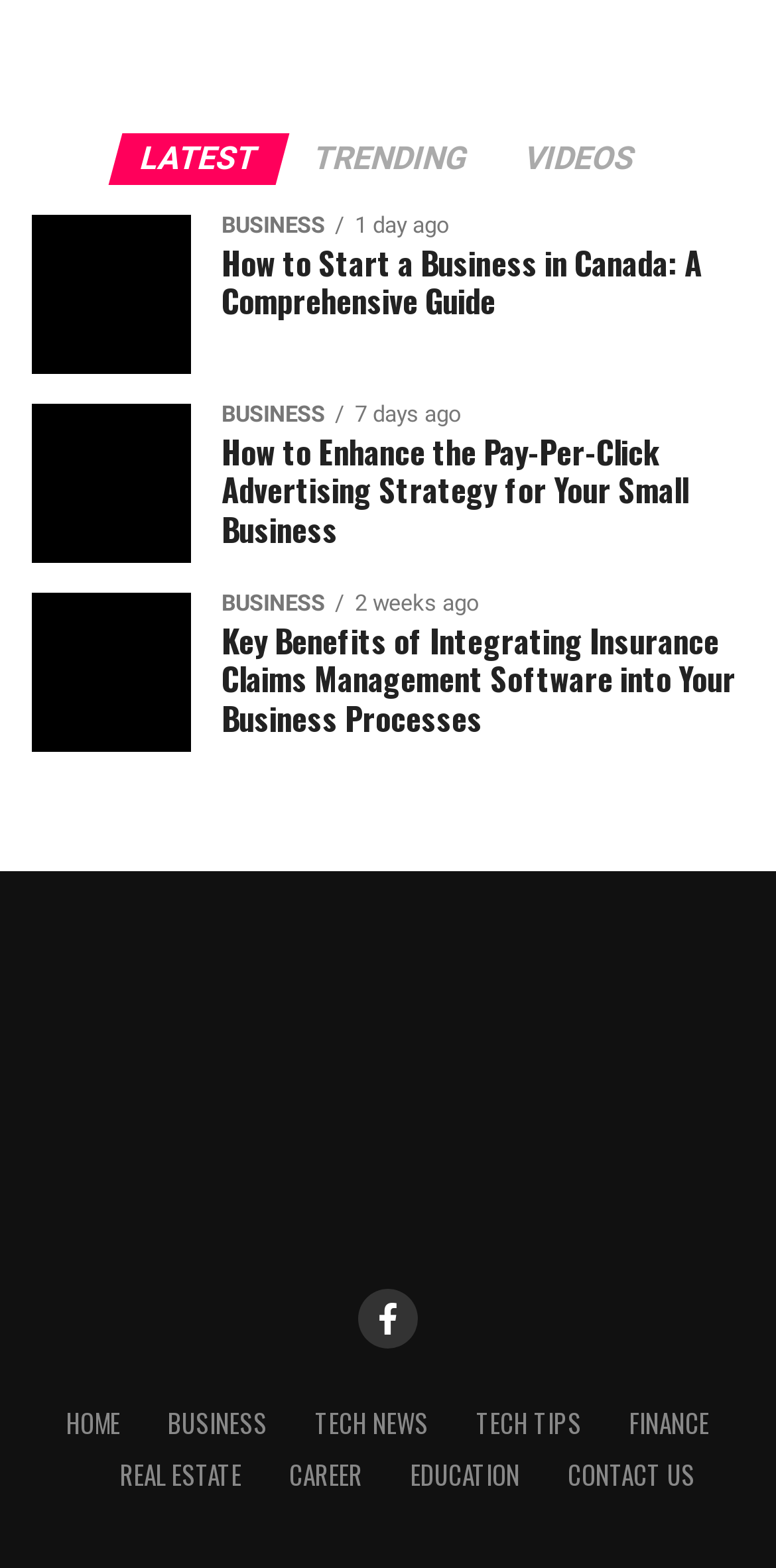Please analyze the image and provide a thorough answer to the question:
What is the purpose of the link with the icon ''?

The purpose of the link with the icon '' is unknown, as it does not have a descriptive text or heading associated with it. However, it is likely to be a social media or sharing link based on its icon and location on the webpage.